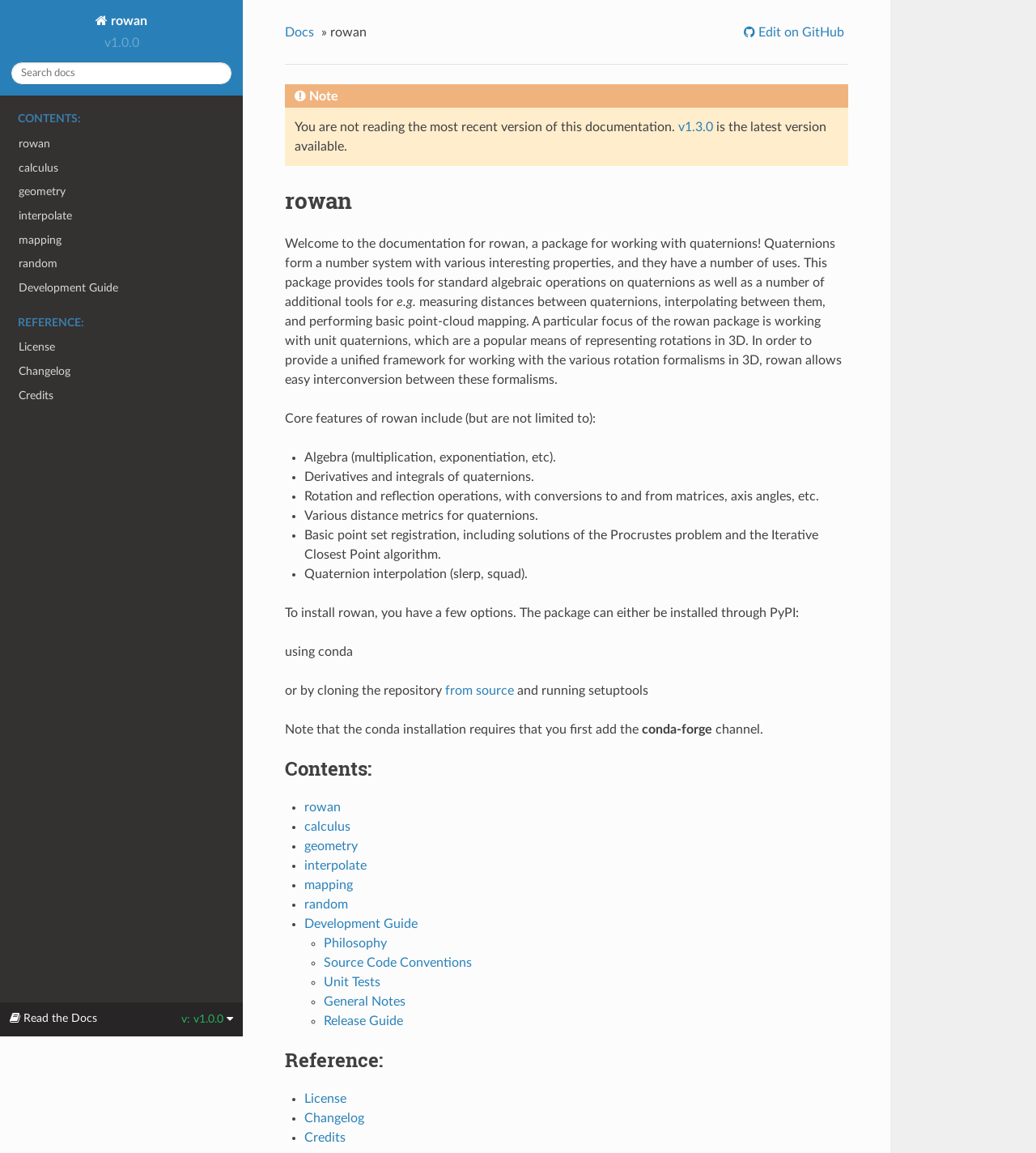Determine the bounding box for the described UI element: "name="q" placeholder="Search docs"".

[0.01, 0.054, 0.224, 0.074]